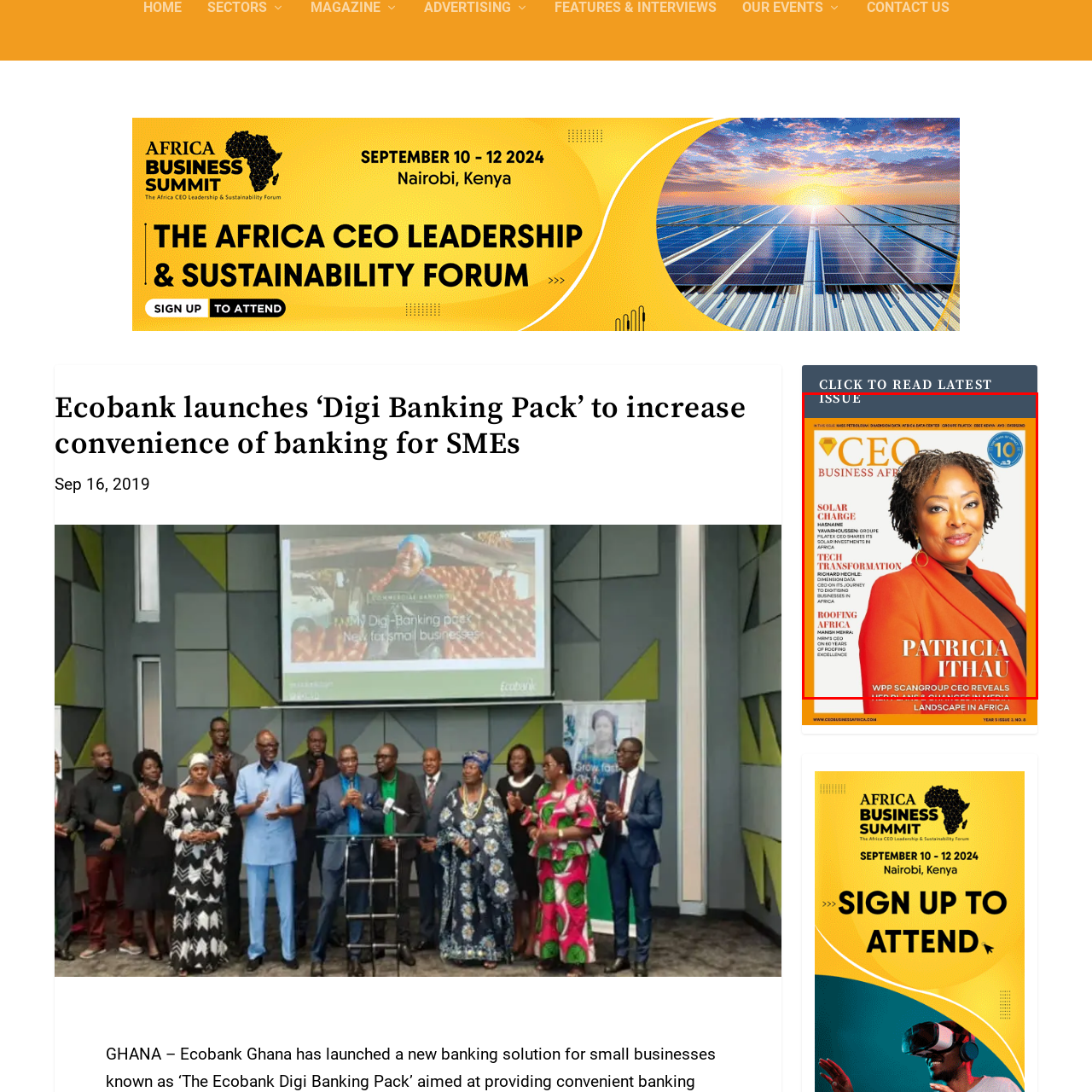Concentrate on the part of the image bordered in red, What is the milestone marked by the magazine? Answer concisely with a word or phrase.

10th anniversary